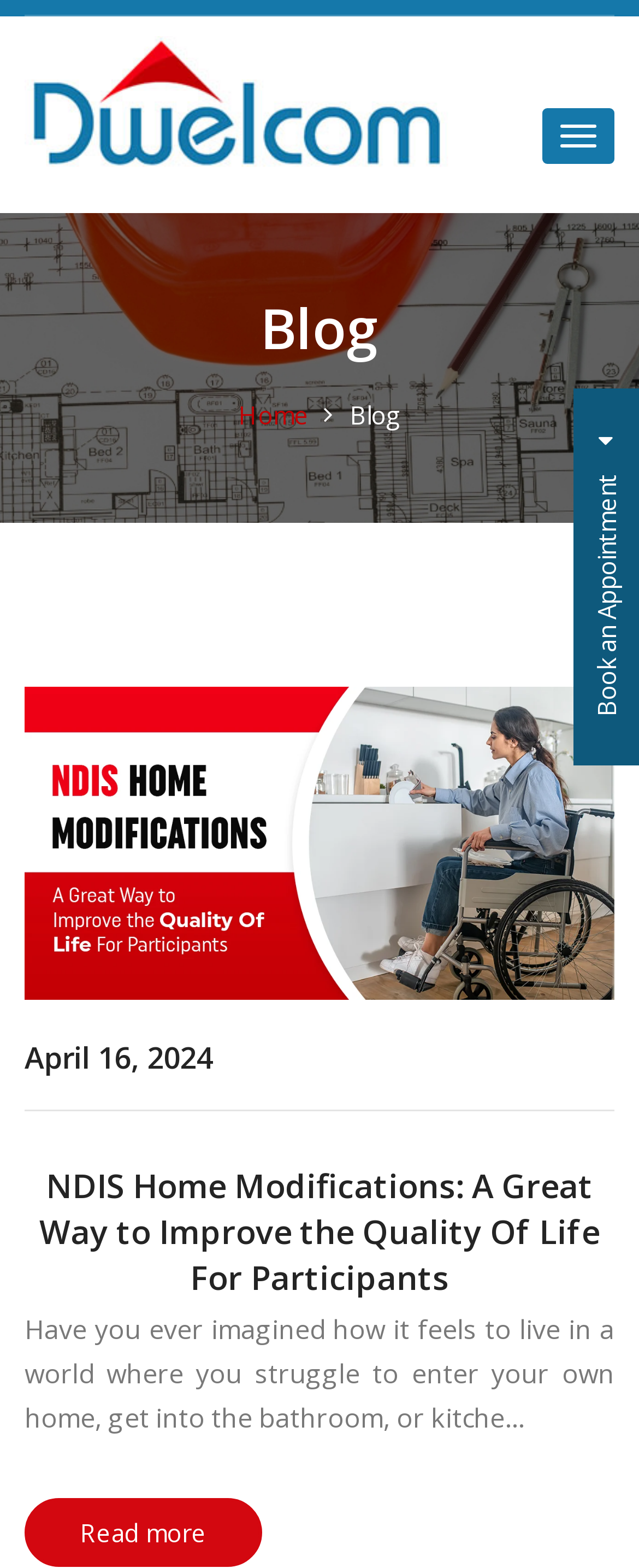Provide a brief response in the form of a single word or phrase:
What is the title of the first blog post?

NDIS Home Modifications